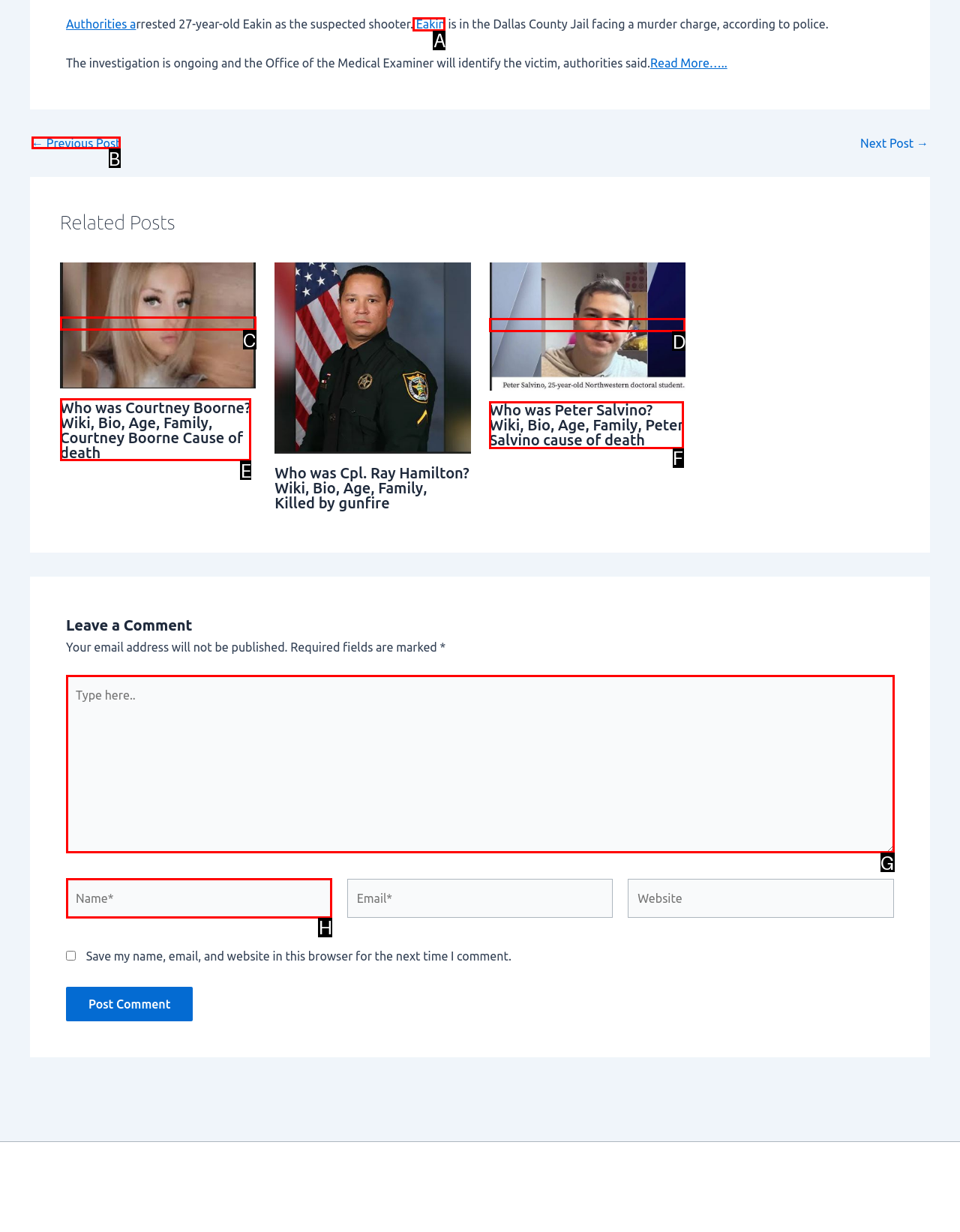Choose the HTML element to click for this instruction: Read more about Eakin Answer with the letter of the correct choice from the given options.

A